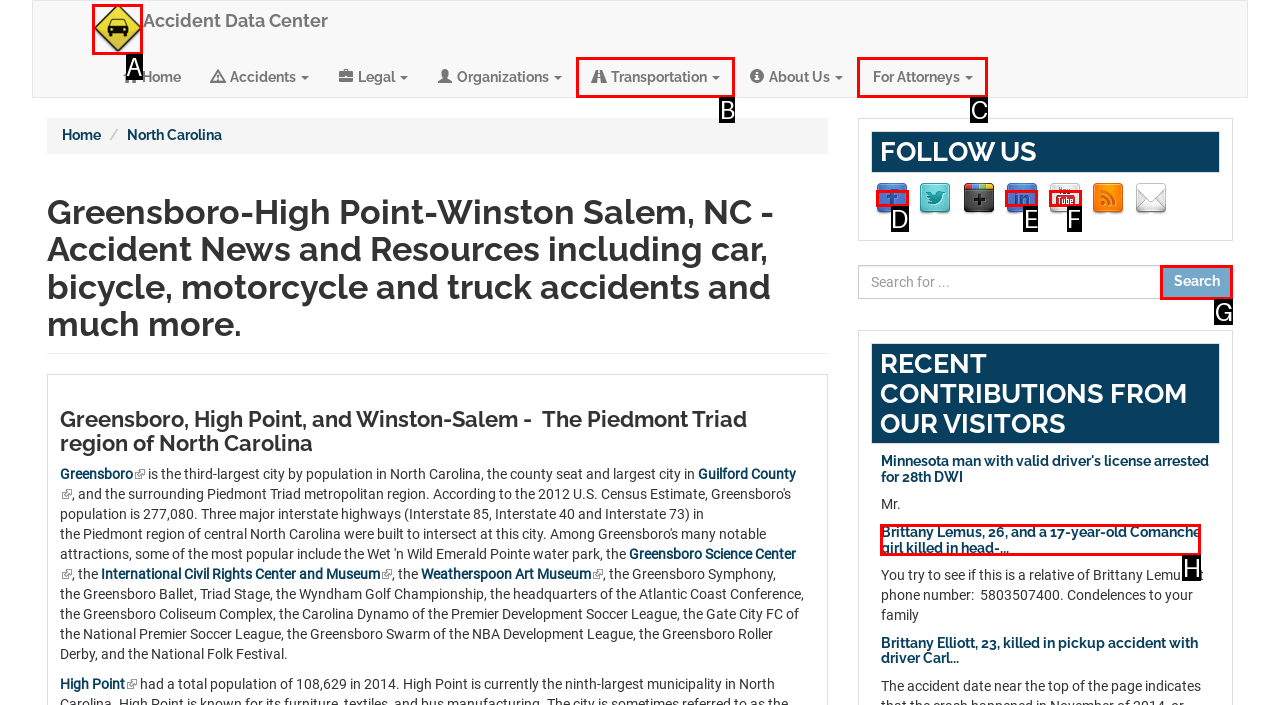Please identify the correct UI element to click for the task: Click on the 'Home' link Respond with the letter of the appropriate option.

A